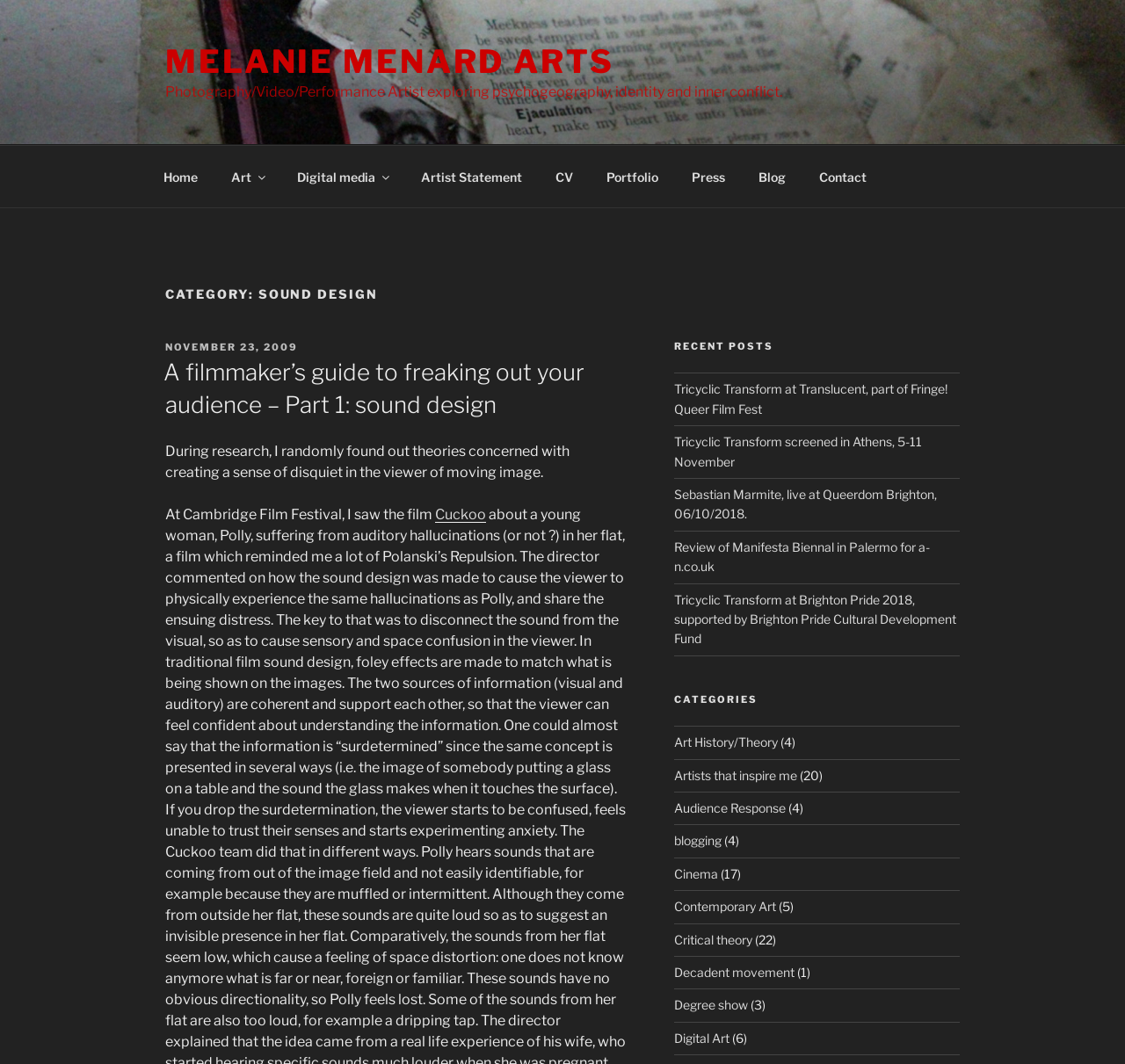What is the name of the artist?
Please use the image to provide an in-depth answer to the question.

The name of the artist can be found in the top menu link 'MELANIE MENARD ARTS' which is located at the top of the webpage.